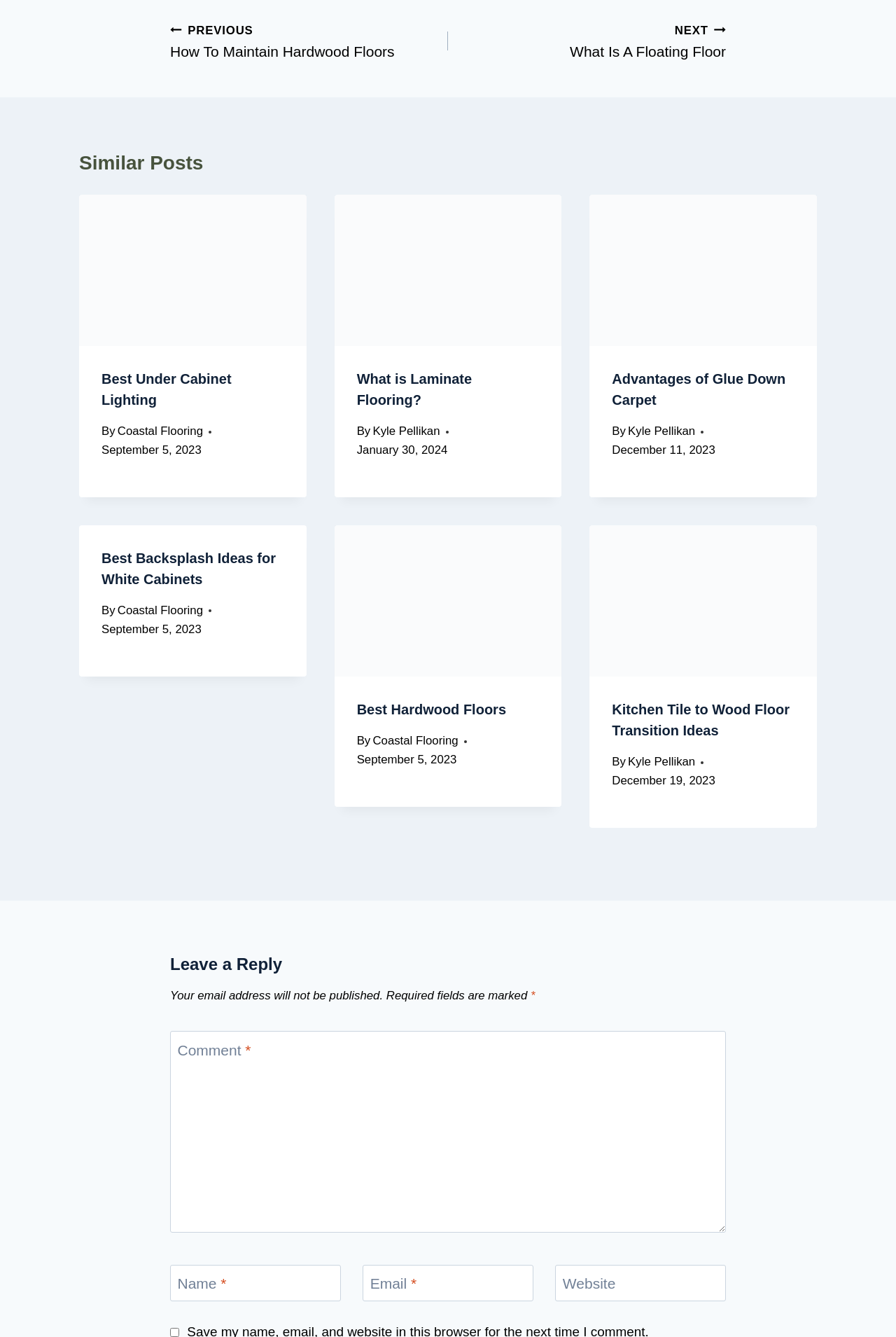What is the format of the article summaries?
Based on the visual content, answer with a single word or a brief phrase.

Image, heading, and text